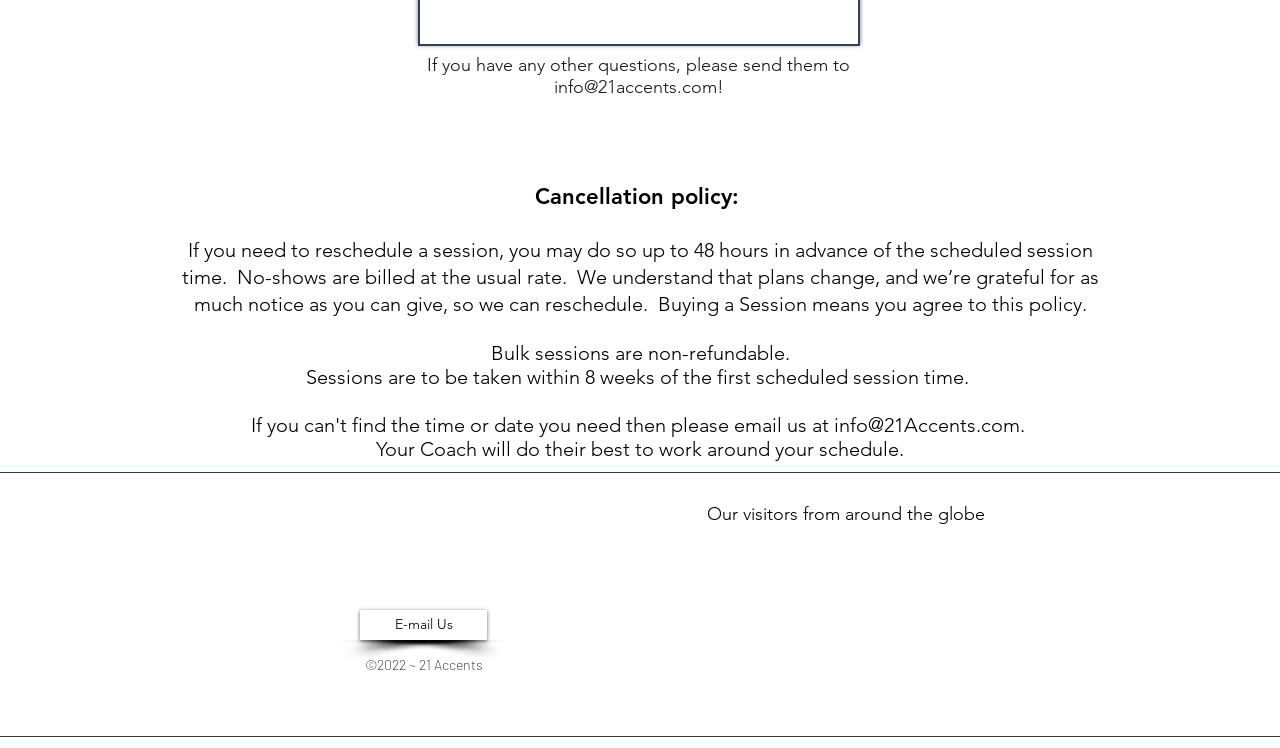What year is the copyright for?
Please provide a single word or phrase as the answer based on the screenshot.

2022